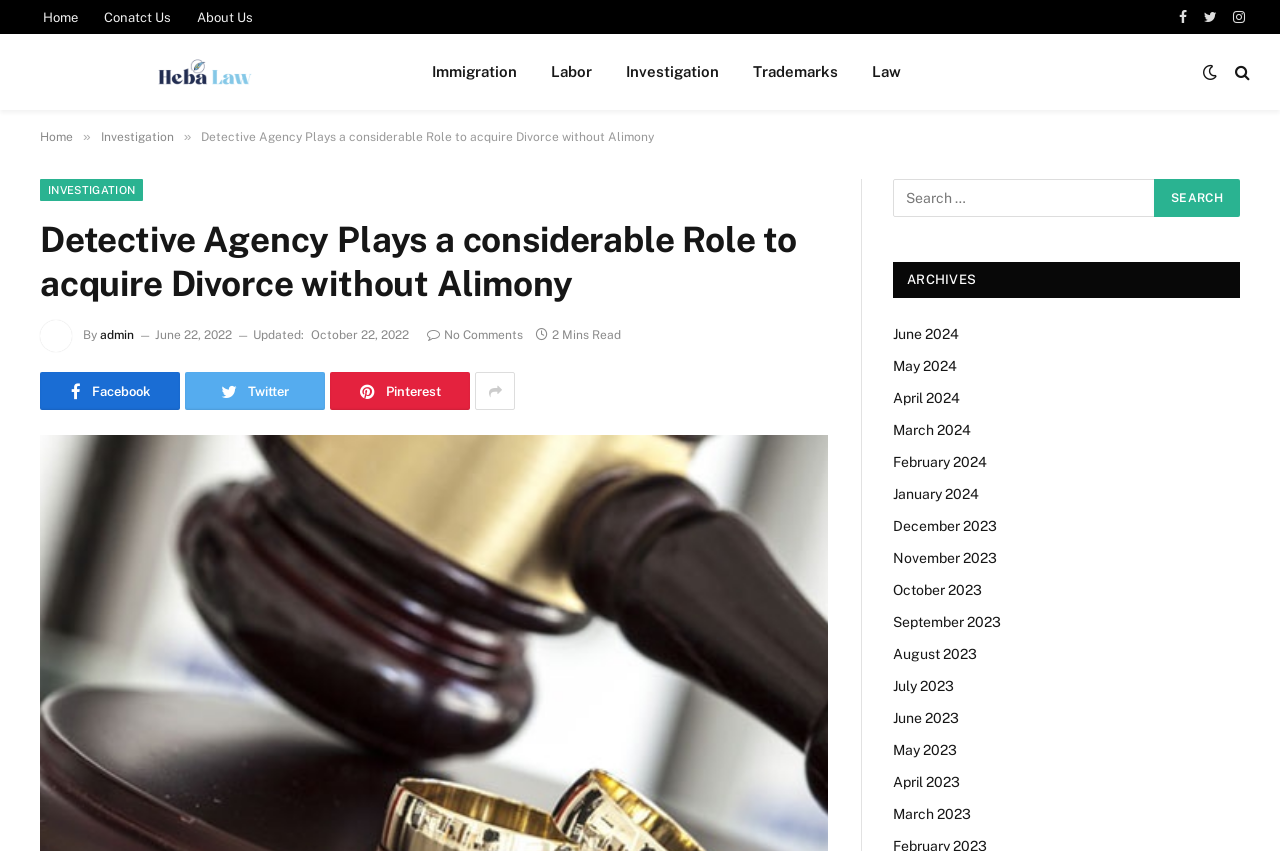What is the title of the article?
Please answer the question with as much detail and depth as you can.

The title of the article can be found in the main content area of the webpage, where it is written as 'Detective Agency Plays a considerable Role to acquire Divorce without Alimony'.